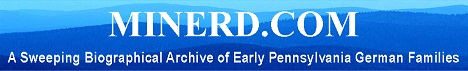What is the font color of the website's name?
Answer the question with just one word or phrase using the image.

White